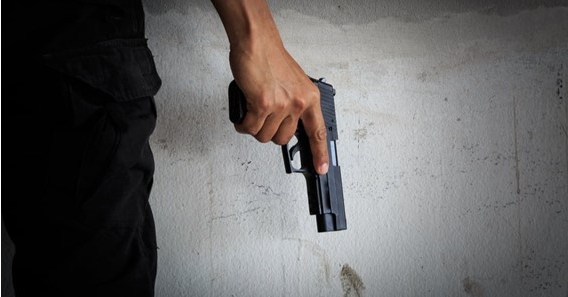Thoroughly describe the content and context of the image.

The image vividly captures the concept of trigger discipline, a crucial principle of firearm safety. It features a person holding a handgun in a non-threatening manner, with their finger intentionally positioned outside the trigger guard. This practice emphasizes the importance of keeping the finger off the trigger until a conscious decision to shoot is made, highlighting responsible firearm handling. The background, with its textured wall, contrasts with the figure and the firearm, drawing attention to the correct technique depicted. This illustration serves as a powerful reminder of how vital it is to adhere to safety protocols when dealing with firearms.